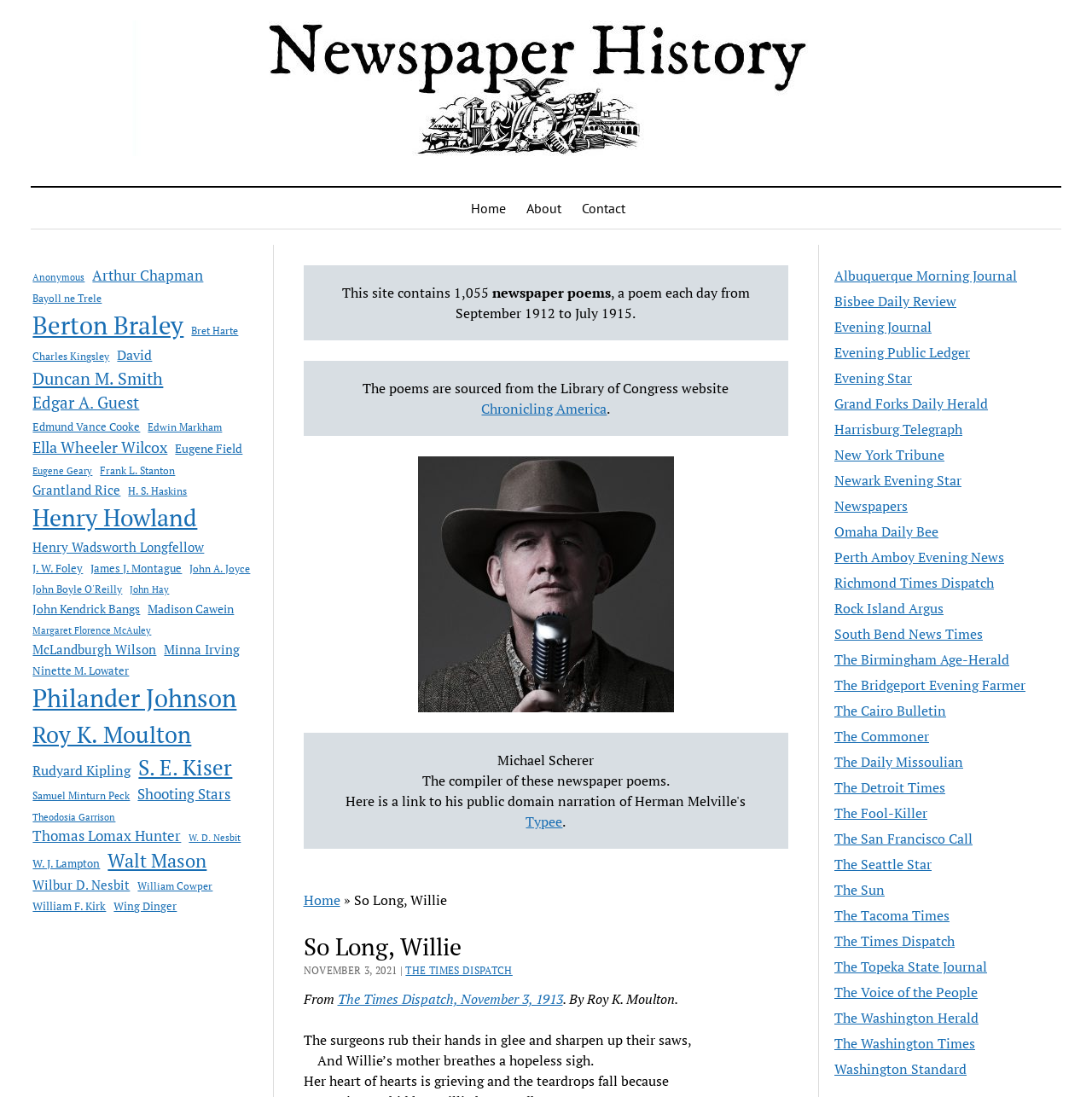Who compiled these newspaper poems?
Please describe in detail the information shown in the image to answer the question.

I found this answer by looking at the text on the webpage, specifically the sentence 'The compiler of these newspaper poems is Michael Scherer'.